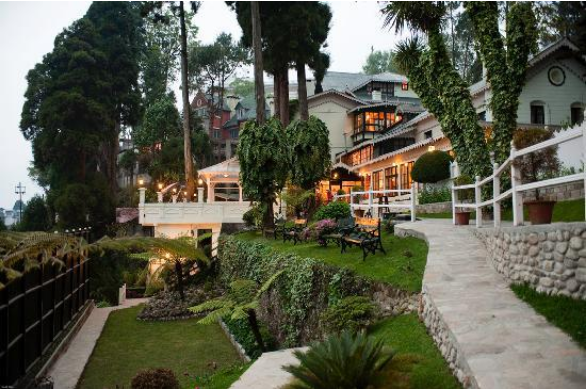Generate an in-depth description of the visual content.

The image captures the enchanting exterior of the Elgin Hotel, a luxury heritage establishment situated in the scenic backdrop of Darjeeling. The photograph showcases beautifully manicured gardens, with lush greenery framing the property, creating a serene and inviting atmosphere. The hotel building itself features charming architecture, hinting at its rich history and elegant design. 

Pathways lined with stone and decorative fences lead guests through the picturesque landscape, while comfortable seating areas indicate a perfect spot for relaxation. The setting bathed in soft evening light suggests a tranquil ambiance, enhancing the hotel's appeal as an ideal getaway for those seeking both comfort and natural beauty. The Elgin Hotel promises a memorable holiday experience, seamlessly blending luxury with the tranquility of nature.